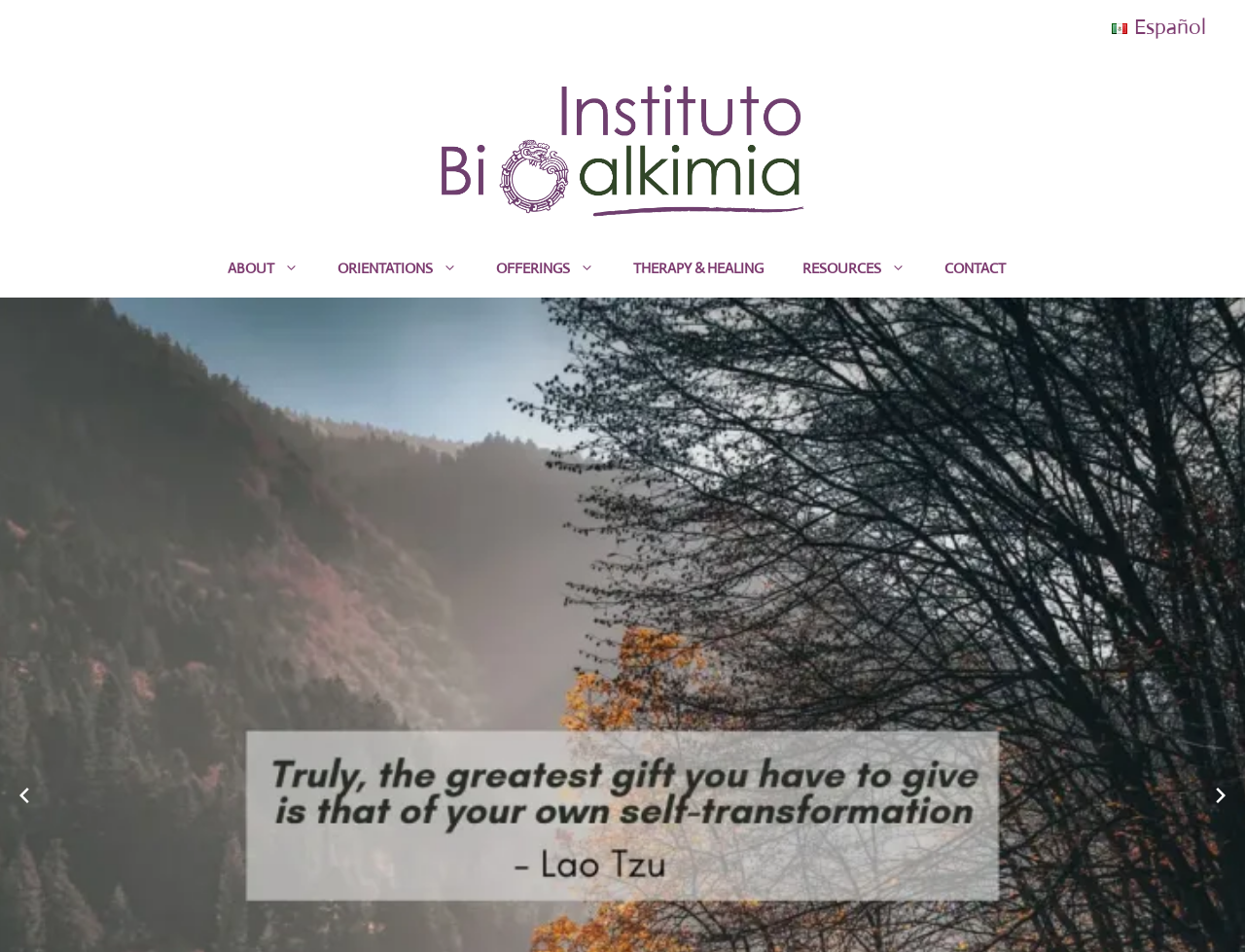Kindly provide the bounding box coordinates of the section you need to click on to fulfill the given instruction: "Switch to Spanish".

[0.893, 0.014, 0.969, 0.042]